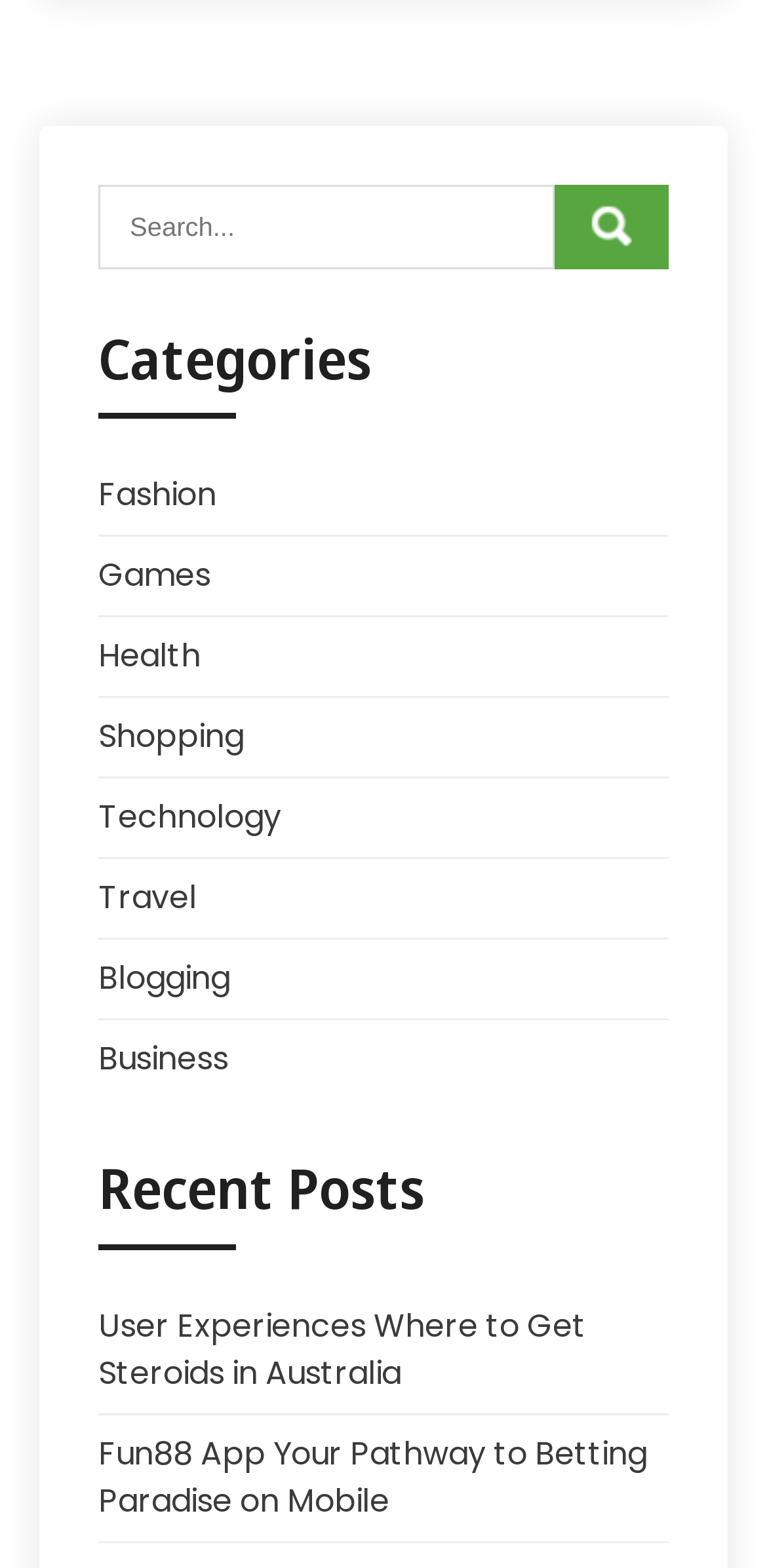Give a short answer using one word or phrase for the question:
What is the title of the first recent post?

User Experiences Where to Get Steroids in Australia